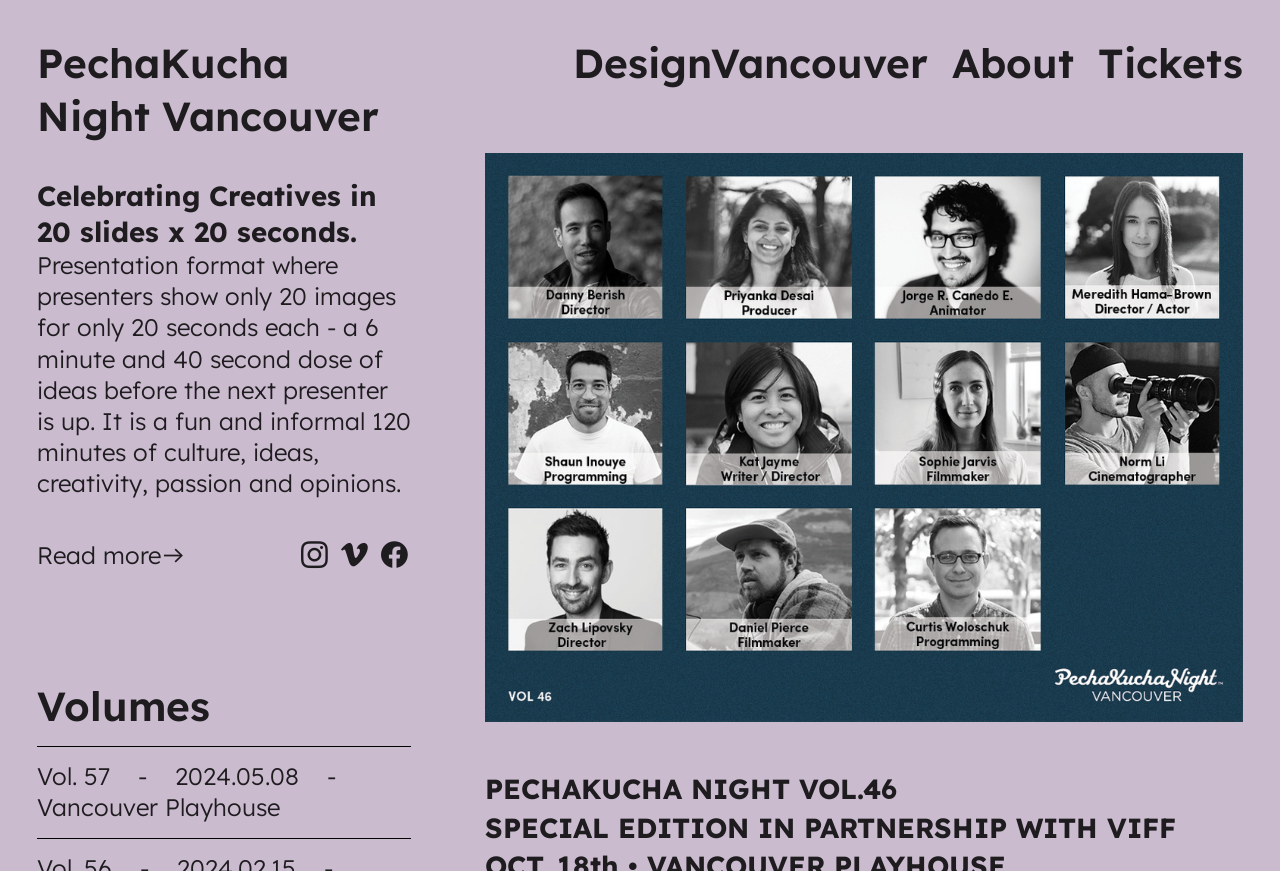Bounding box coordinates are specified in the format (top-left x, top-left y, bottom-right x, bottom-right y). All values are floating point numbers bounded between 0 and 1. Please provide the bounding box coordinate of the region this sentence describes: PechaKucha Night Vancouver

[0.029, 0.042, 0.296, 0.166]